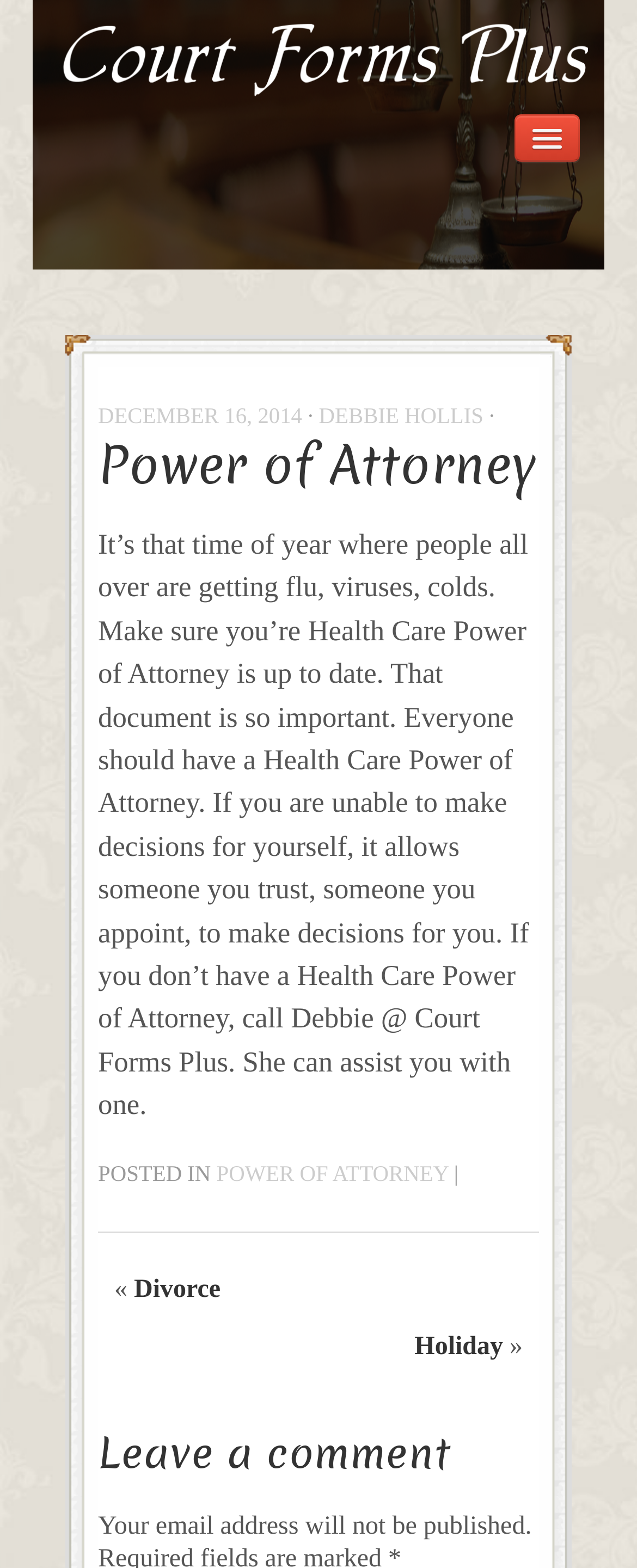Produce an extensive caption that describes everything on the webpage.

The webpage is about "Power of Attorney" and appears to be a blog or article page. At the top, there is a logo image and a navigation menu with links to "Home", "About Us", "Services", "Location", "Contact Us", and "Blog". 

Below the navigation menu, there is a large article section that takes up most of the page. The article has a header with a title "Power of Attorney" and a subheading with the date "DECEMBER 16, 2014" and the author's name "DEBBIE HOLLIS". 

The article's main content is a paragraph of text that discusses the importance of having a Health Care Power of Attorney, especially during flu season. It also mentions that Debbie from Court Forms Plus can assist with creating one.

At the bottom of the article, there is a footer section with a "POSTED IN" label and a link to "POWER OF ATTORNEY". There are also two links to related articles, "Divorce" and "Holiday", with navigation arrows "«" and "»" surrounding them.

Finally, there is a "Leave a comment" section at the very bottom of the page, with a note that the email address will not be published.